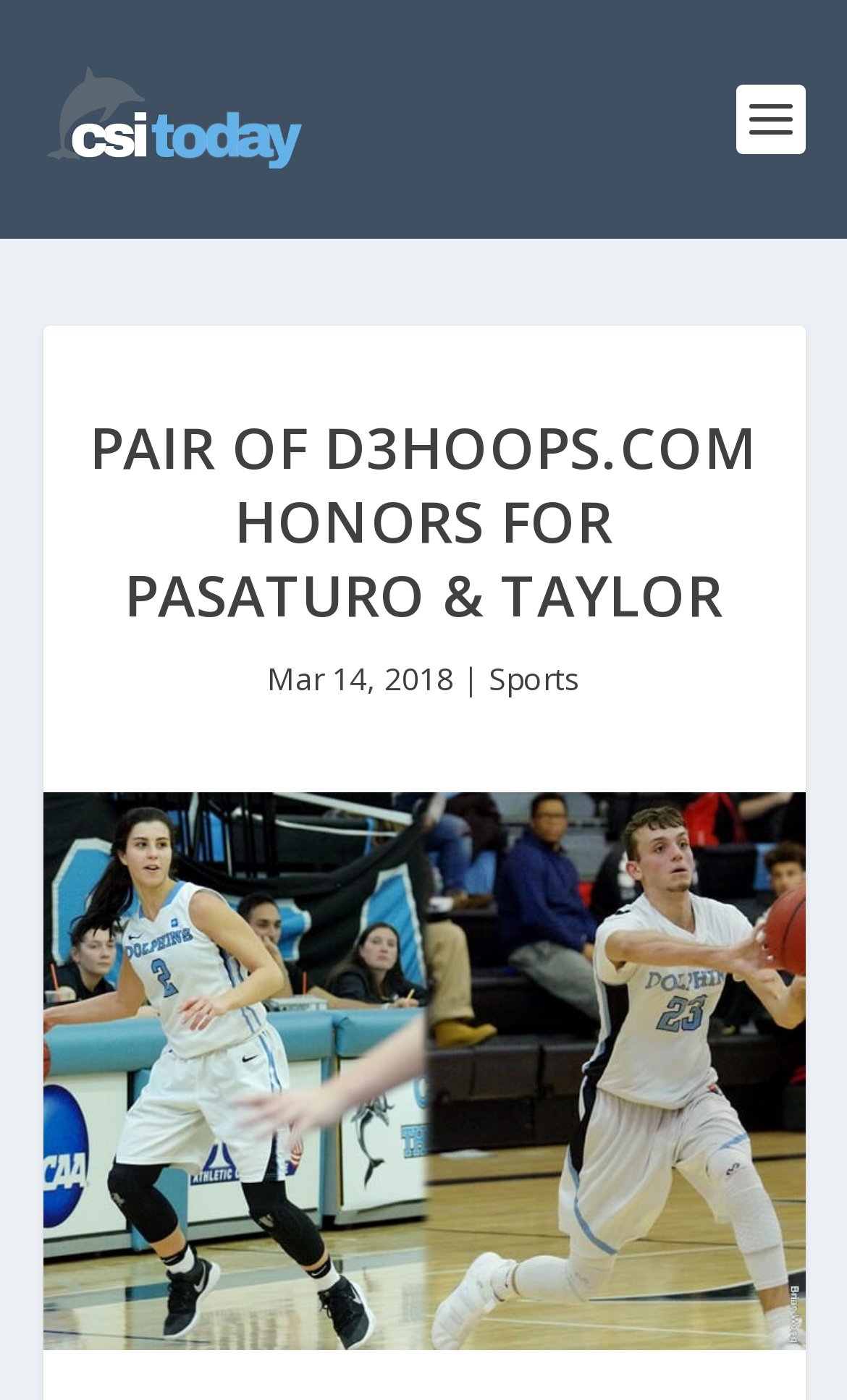How many images are on the webpage?
Provide a well-explained and detailed answer to the question.

I counted the number of image elements on the webpage and found two images, one with the content 'CSI Today' and another with the content 'PAIR OF D3HOOPS.COM HONORS FOR PASATURO & TAYLOR'.